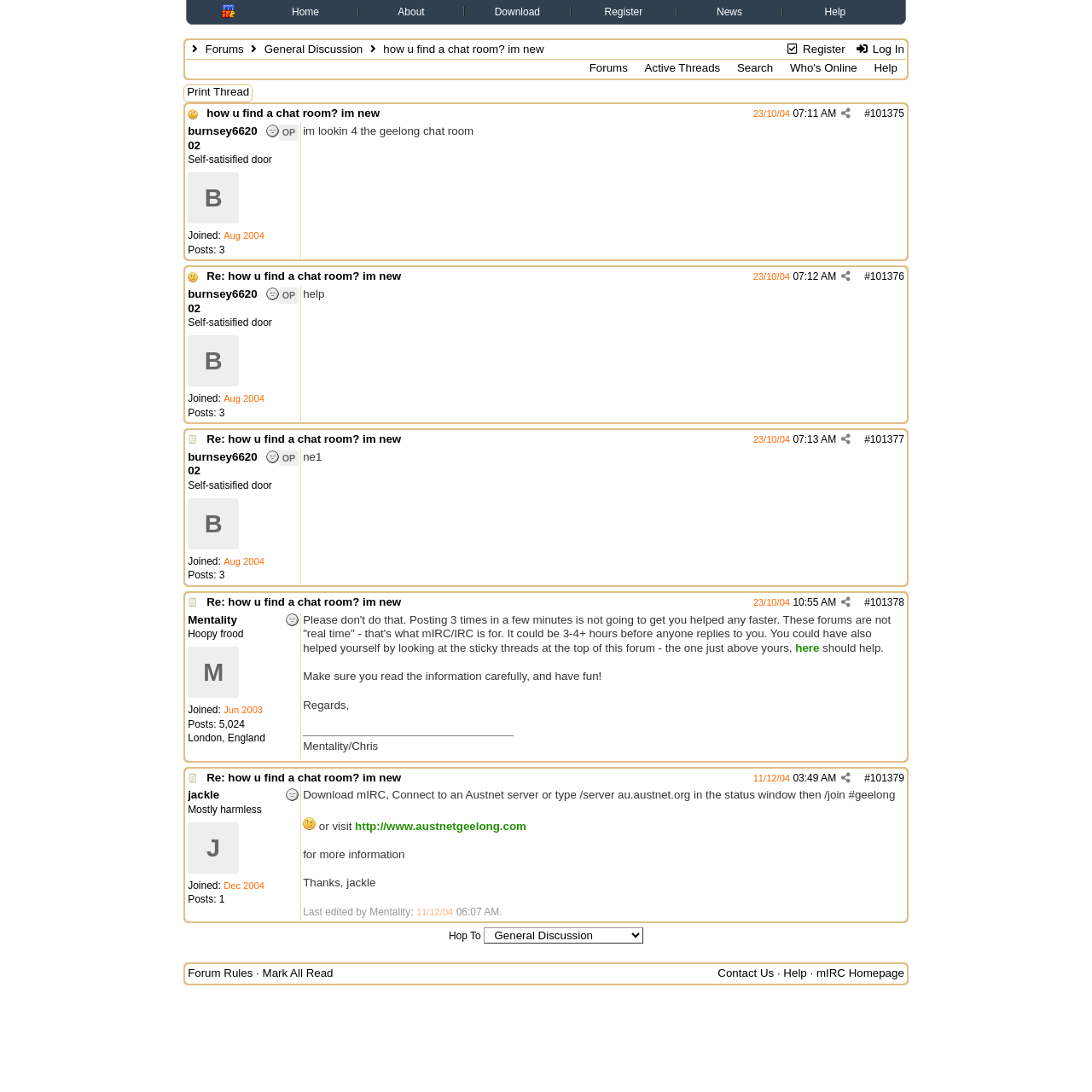Find the bounding box coordinates of the clickable area that will achieve the following instruction: "Click on the Help link".

[0.755, 0.005, 0.774, 0.016]